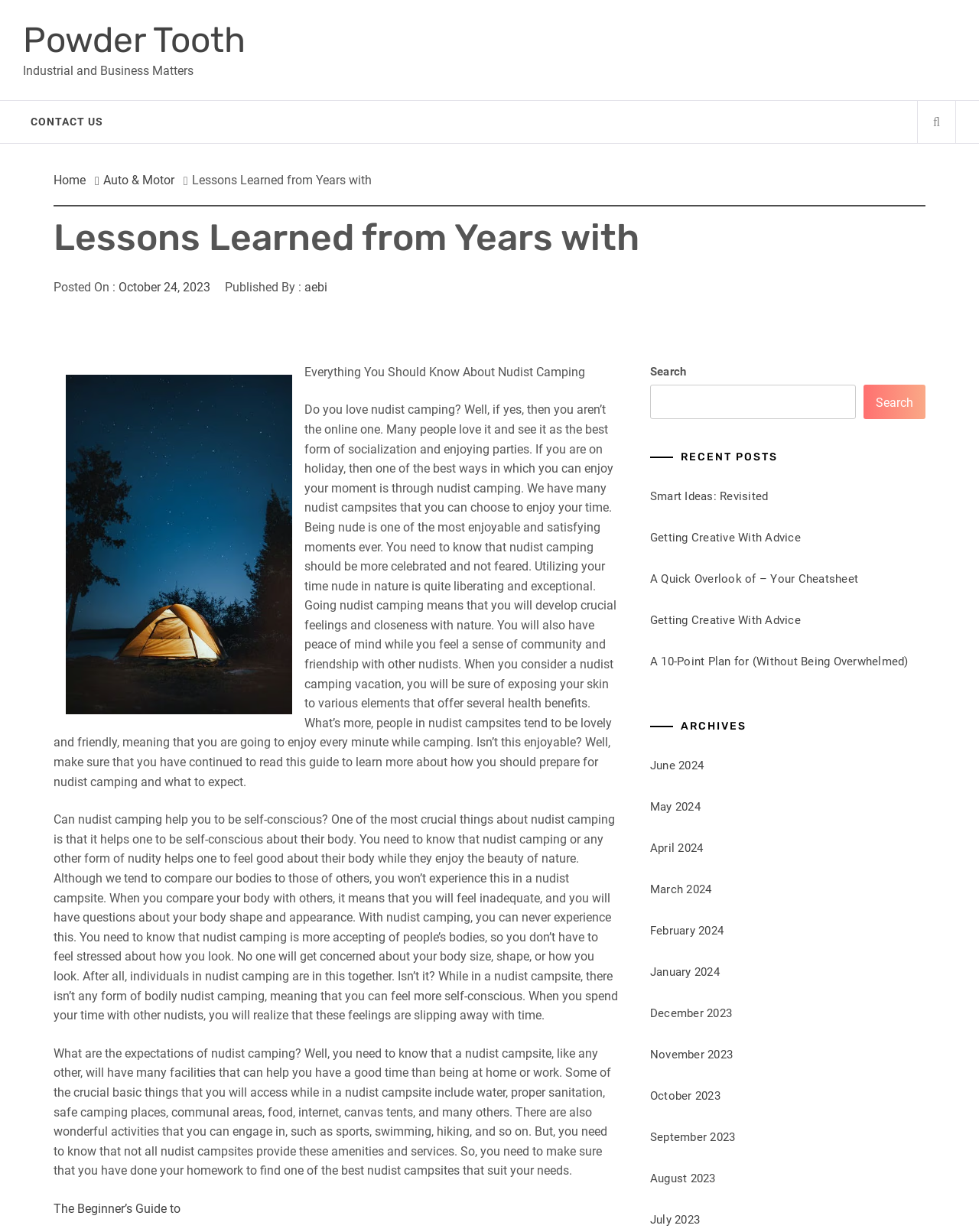What are the facilities available in a nudist campsite?
Could you answer the question with a detailed and thorough explanation?

I determined the answer by reading the article content, which mentions that a nudist campsite provides various facilities such as water, proper sanitation, safe camping places, communal areas, food, internet, and many others.